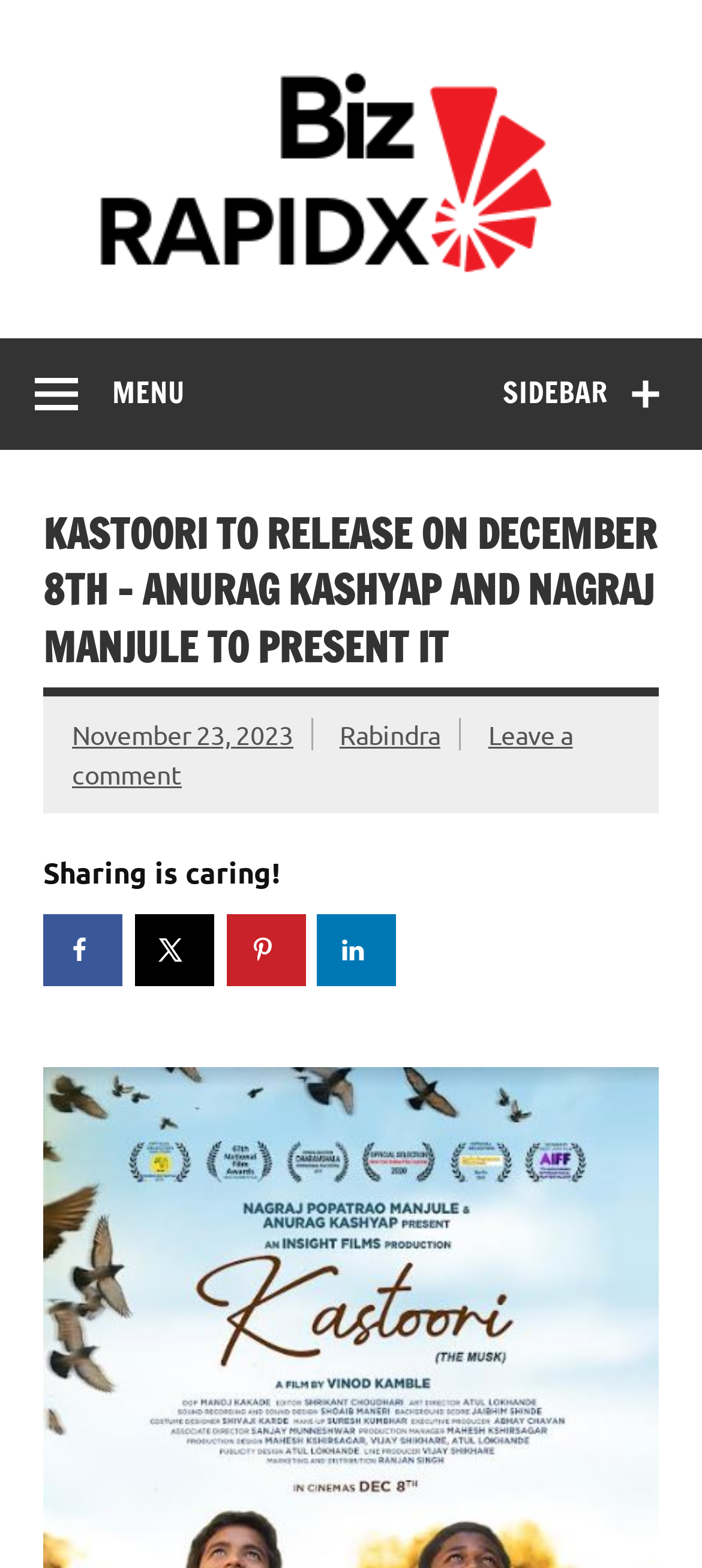From the webpage screenshot, predict the bounding box of the UI element that matches this description: "Biz RapidX".

[0.5, 0.171, 0.856, 0.224]